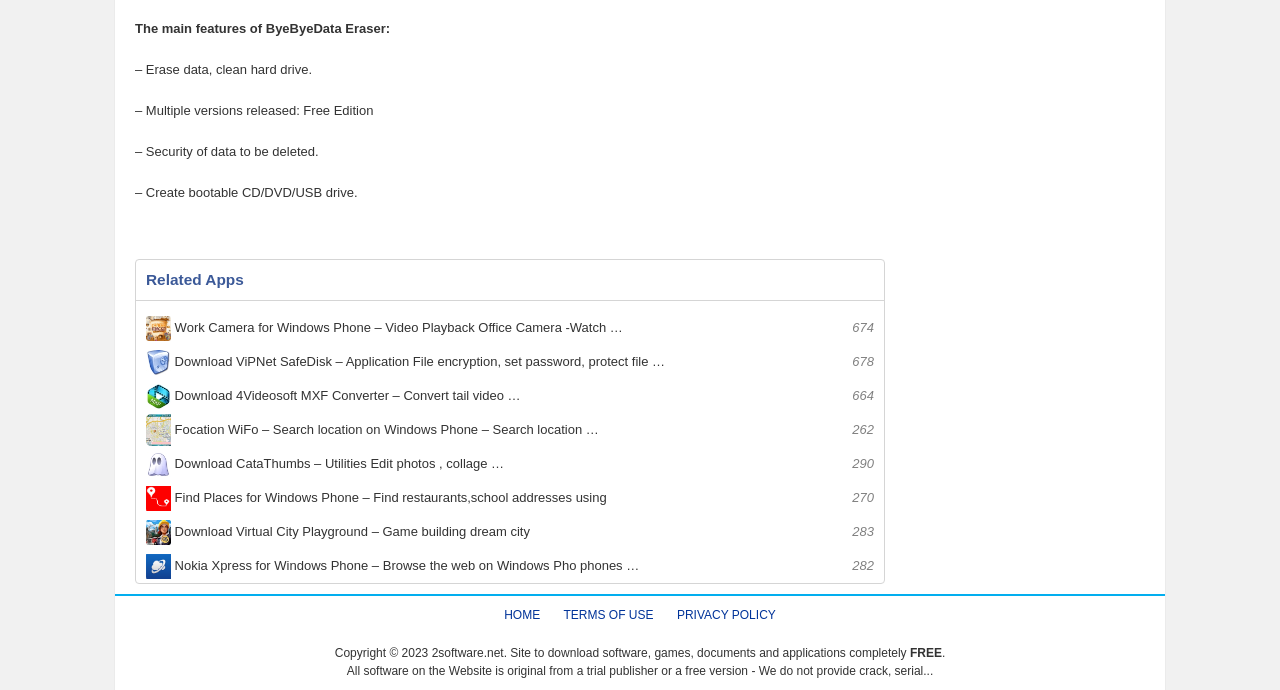What is the copyright year of the website?
Could you give a comprehensive explanation in response to this question?

The webpage displays a copyright notice that mentions the year 2023, indicating that the website's copyright is valid until 2023.